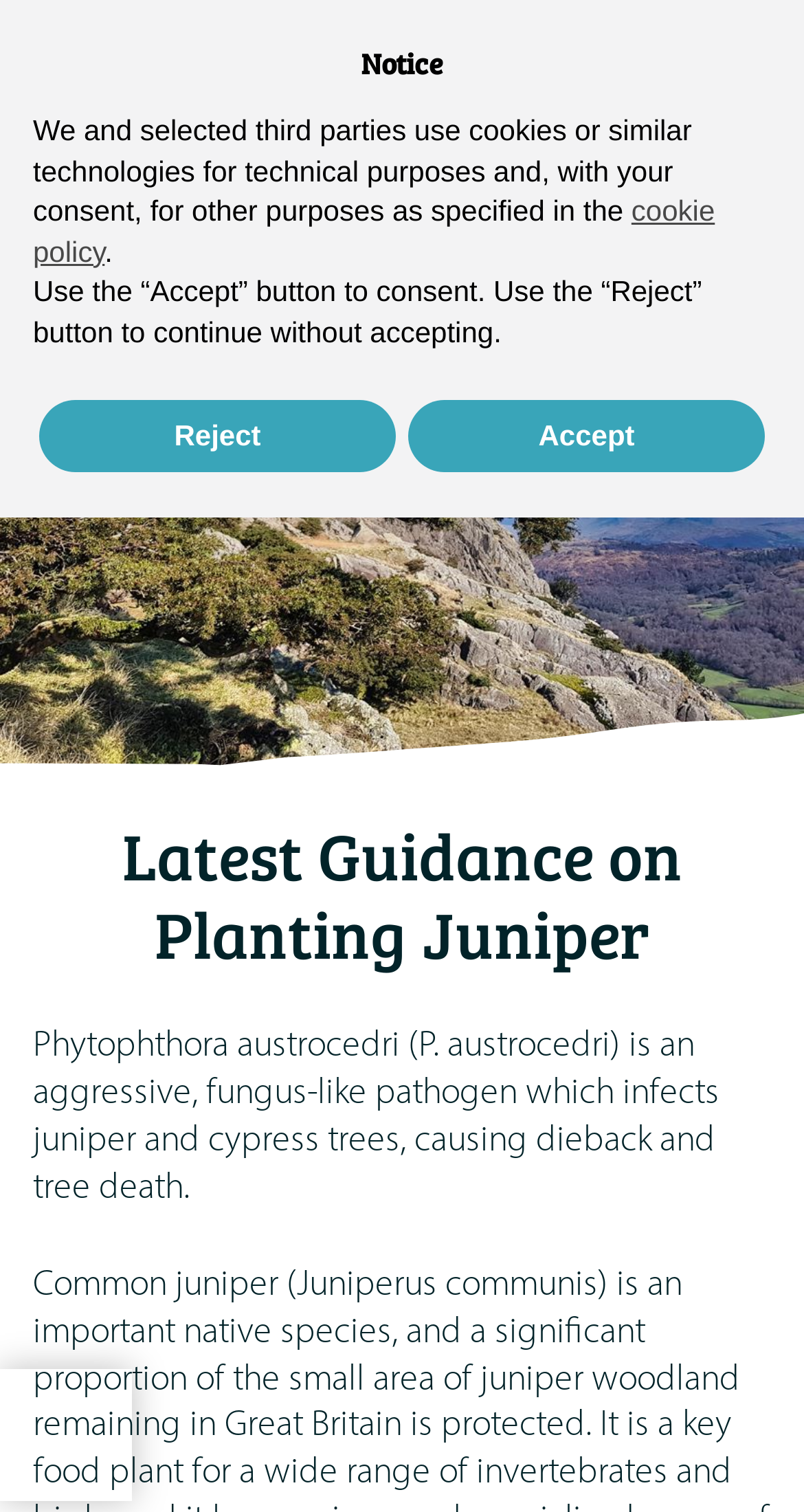Answer the following query with a single word or phrase:
What is the purpose of the button on the top right?

MENU